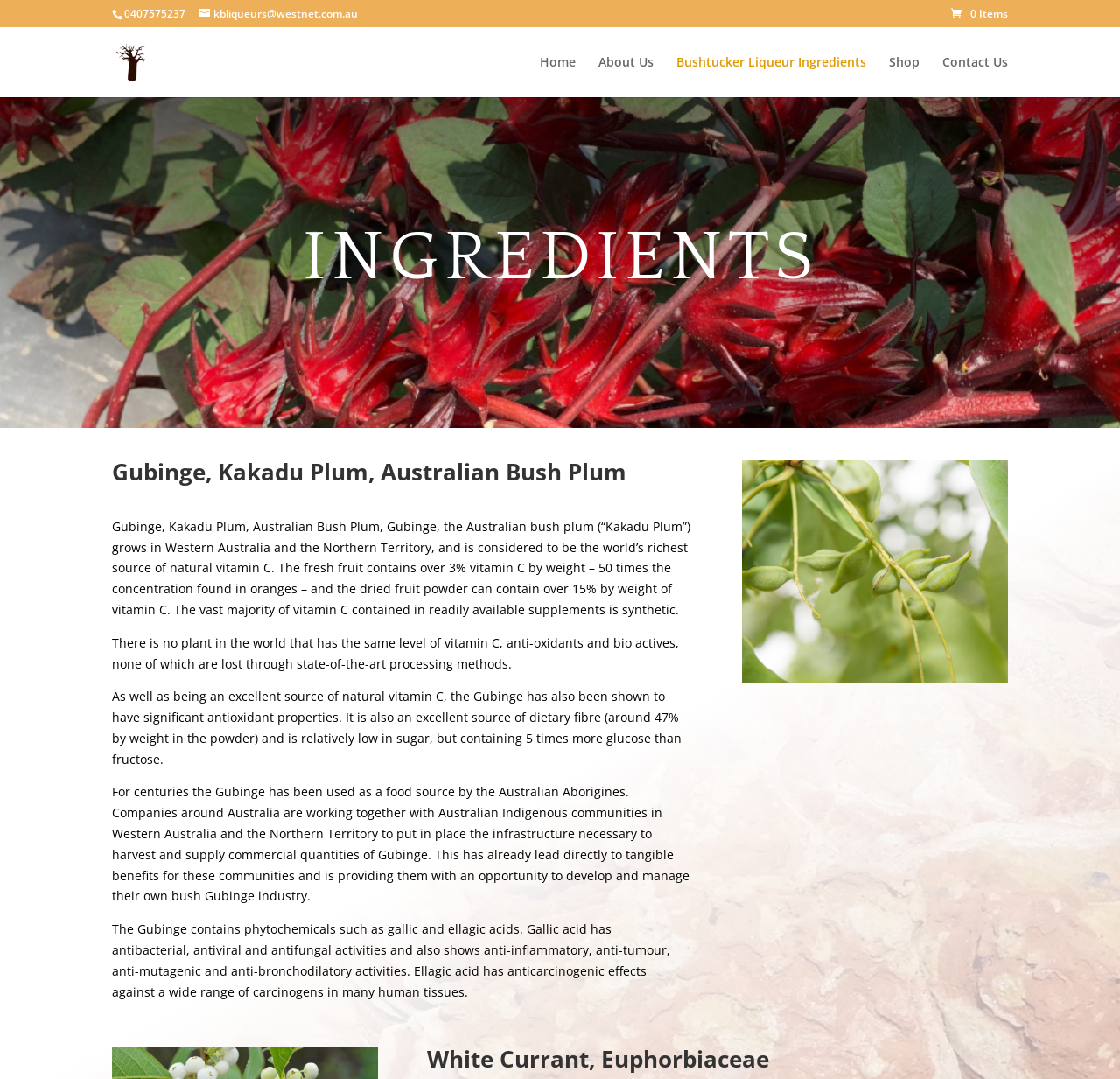What is special about the vitamin C in Gubinge?
Kindly offer a detailed explanation using the data available in the image.

I found this information in the static text that compares the vitamin C in Gubinge to synthetic vitamin C found in supplements, implying that the vitamin C in Gubinge is natural.